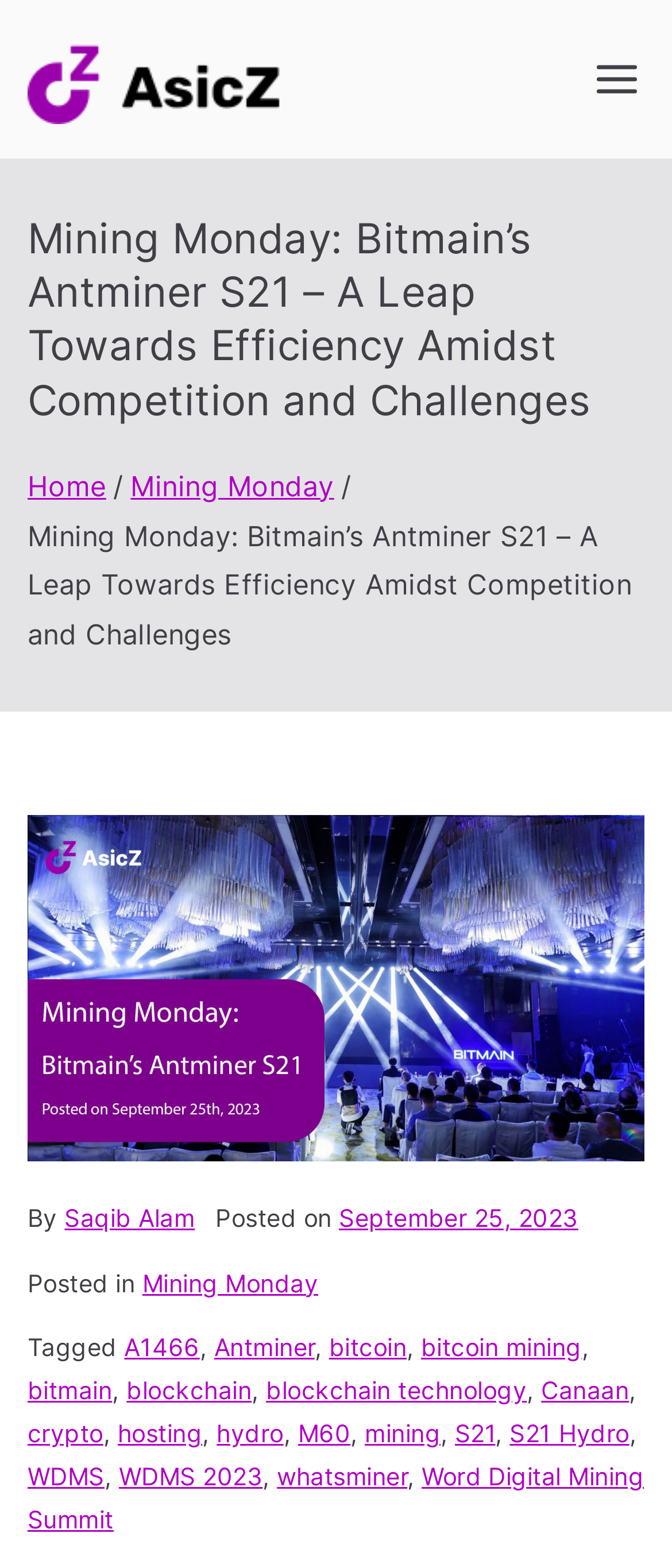How many tags are associated with this article?
Answer the question with as much detail as possible.

I counted the number of links in the 'Tagged' section, starting from 'A1466' and ending at 'Word Digital Mining Summit', and found 14 tags in total.